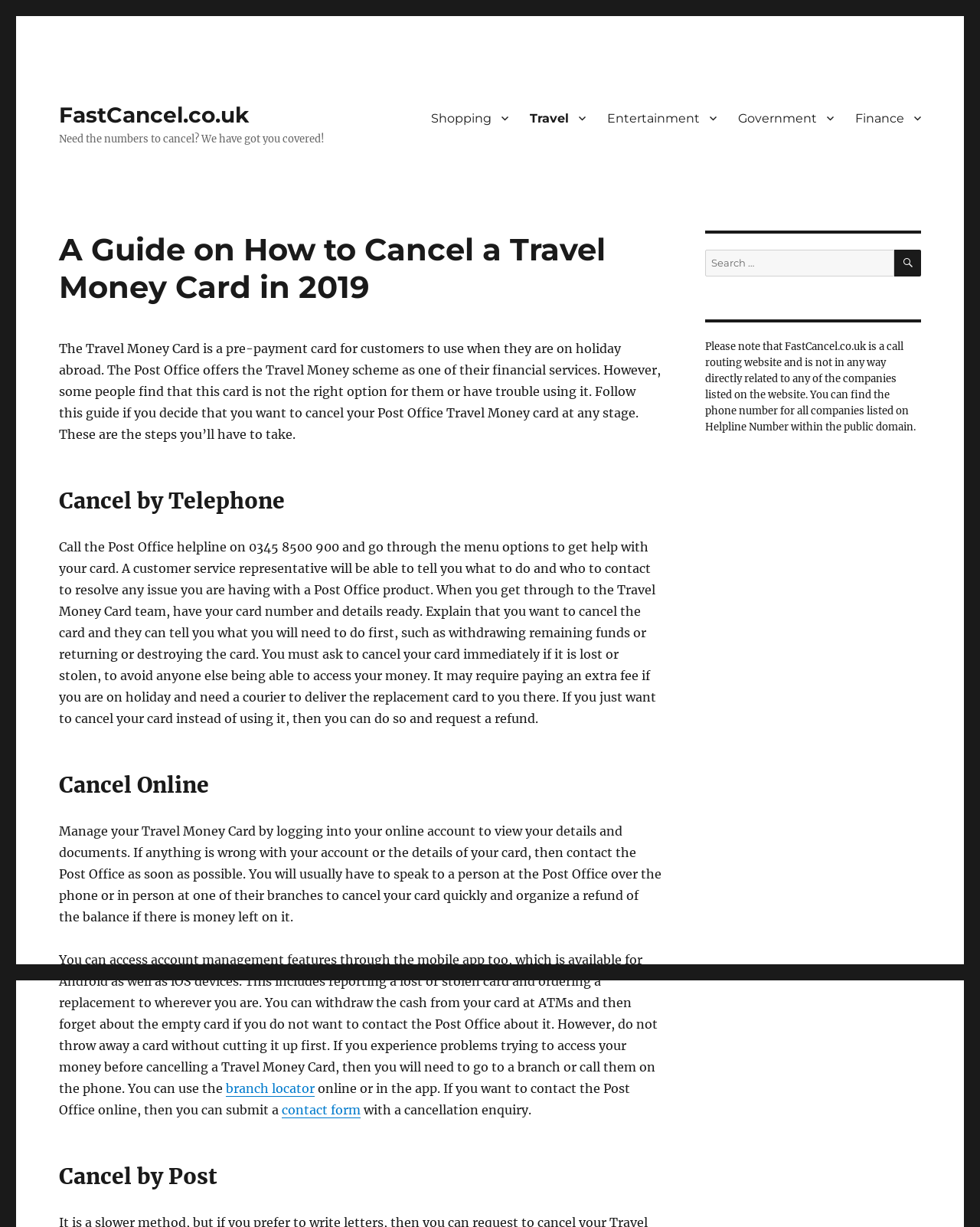Provide a thorough description of the webpage you see.

The webpage is about canceling a Travel Money Card, specifically the Post Office's Travel Money scheme. At the top, there is a link to the website's homepage, "FastCancel.co.uk", and a heading that reads "Need the numbers to cancel? We have got you covered!". 

Below this, there is a primary navigation menu with five links: "Shopping", "Travel", "Entertainment", "Government", and "Finance". The "Finance" link is currently selected.

The main content of the page is divided into four sections, each with a heading: "A Guide on How to Cancel a Travel Money Card in 2019", "Cancel by Telephone", "Cancel Online", and "Cancel by Post". 

The "Cancel by Telephone" section provides instructions on how to cancel the card by calling the Post Office helpline, including the phone number and the information needed to cancel the card. 

The "Cancel Online" section explains how to manage the Travel Money Card online, including logging into the online account, accessing account management features through the mobile app, and reporting a lost or stolen card.

The "Cancel by Post" section is located at the bottom of the page.

On the right side of the page, there is a complementary section with a search function, allowing users to search for specific information. Below the search function, there is a notice stating that FastCancel.co.uk is a call routing website and not directly related to any of the companies listed on the website.